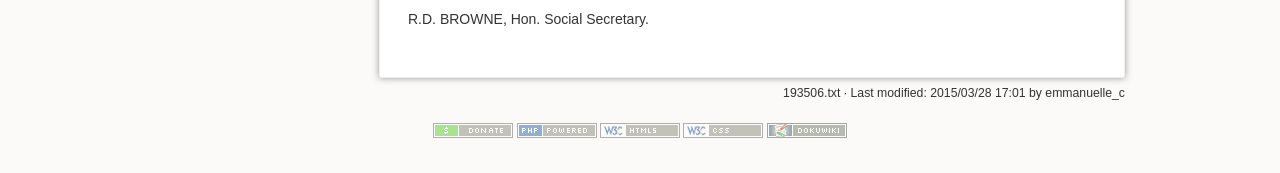From the image, can you give a detailed response to the question below:
What is the name of the social secretary?

The name of the social secretary can be found in the static text element at the top of the page, which reads 'R.D. BROWNE, Hon. Social Secretary.'